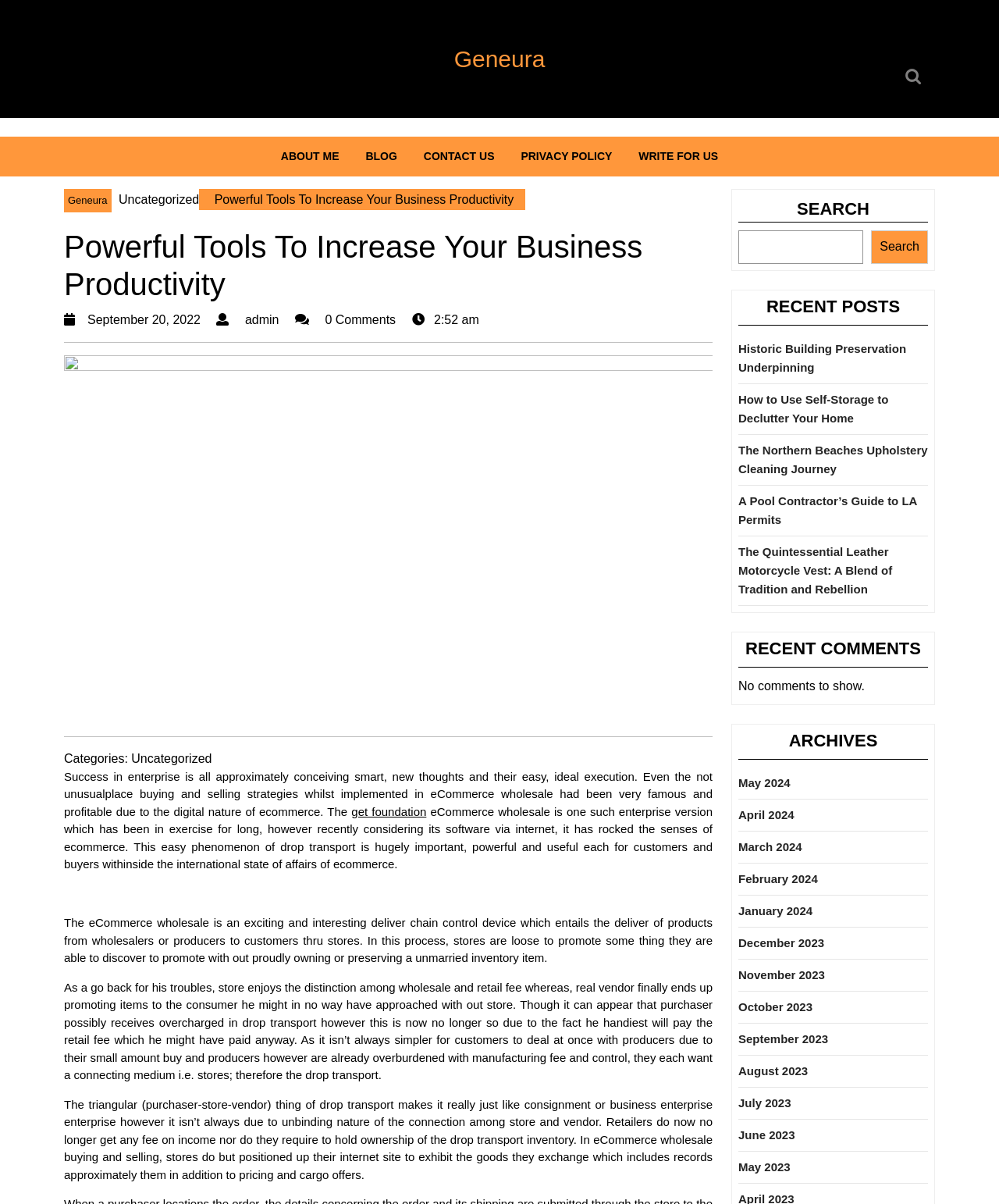Refer to the image and offer a detailed explanation in response to the question: What is the category of the latest article?

The category of the latest article can be found below the main heading, which is 'Uncategorized'. This category is also listed in the 'Categories' section.